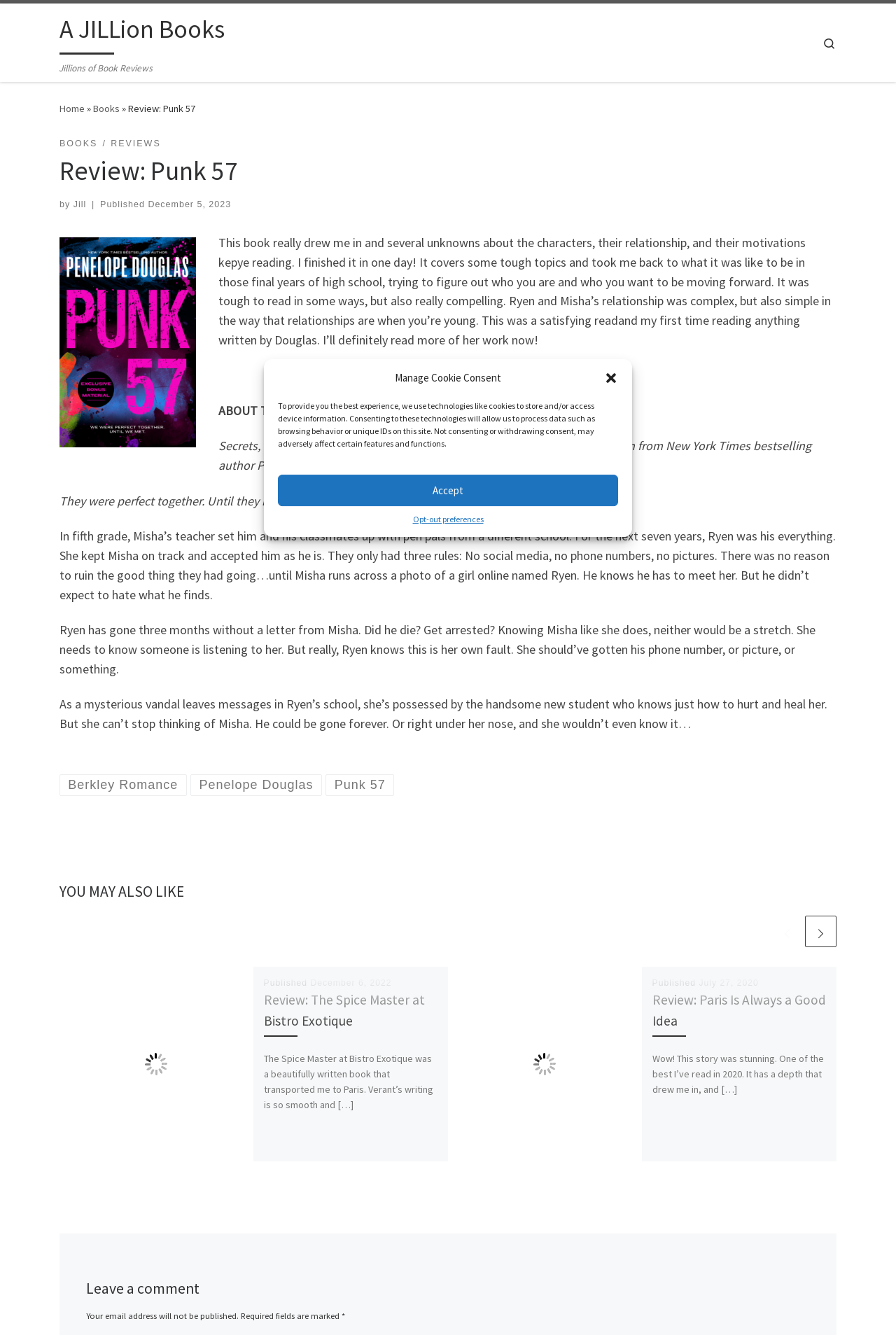Identify the bounding box for the UI element specified in this description: "December 6, 2022". The coordinates must be four float numbers between 0 and 1, formatted as [left, top, right, bottom].

[0.346, 0.733, 0.437, 0.74]